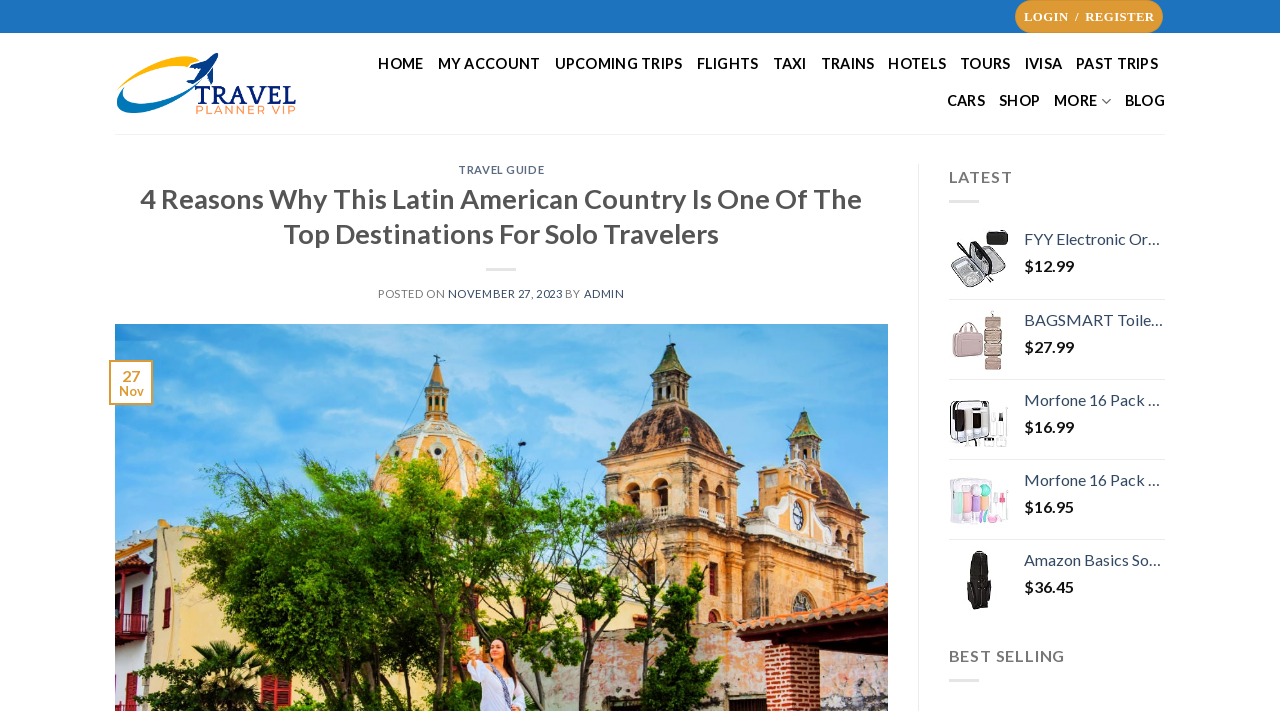Write an elaborate caption that captures the essence of the webpage.

This webpage is about travel planning and features a blog post titled "4 Reasons Why This Latin American Country Is One Of The Top Destinations For Solo Travelers". At the top of the page, there is a navigation menu with links to "LOGIN / REGISTER", "HOME", "MY ACCOUNT", and other travel-related options. Below the navigation menu, there is a logo and a link to "Travelplannervip".

The main content of the page is divided into two sections. On the left side, there is a blog post with a heading, a posted date, and an author. The blog post appears to be about solo travel in a Latin American country, with a link to a related image of a woman taking selfies in Cartagena de Indias.

On the right side, there is a section with several links to travel-related products, including electronic organizers, toiletry bags, travel bottles, and a golf travel bag. Each product has an image, a description, and a price. There are four products in total, with prices ranging from $12.99 to $36.45.

At the bottom of the page, there is a section with links to "LATEST" and "BEST SELLING" products, suggesting that the page is part of an online travel store or marketplace.